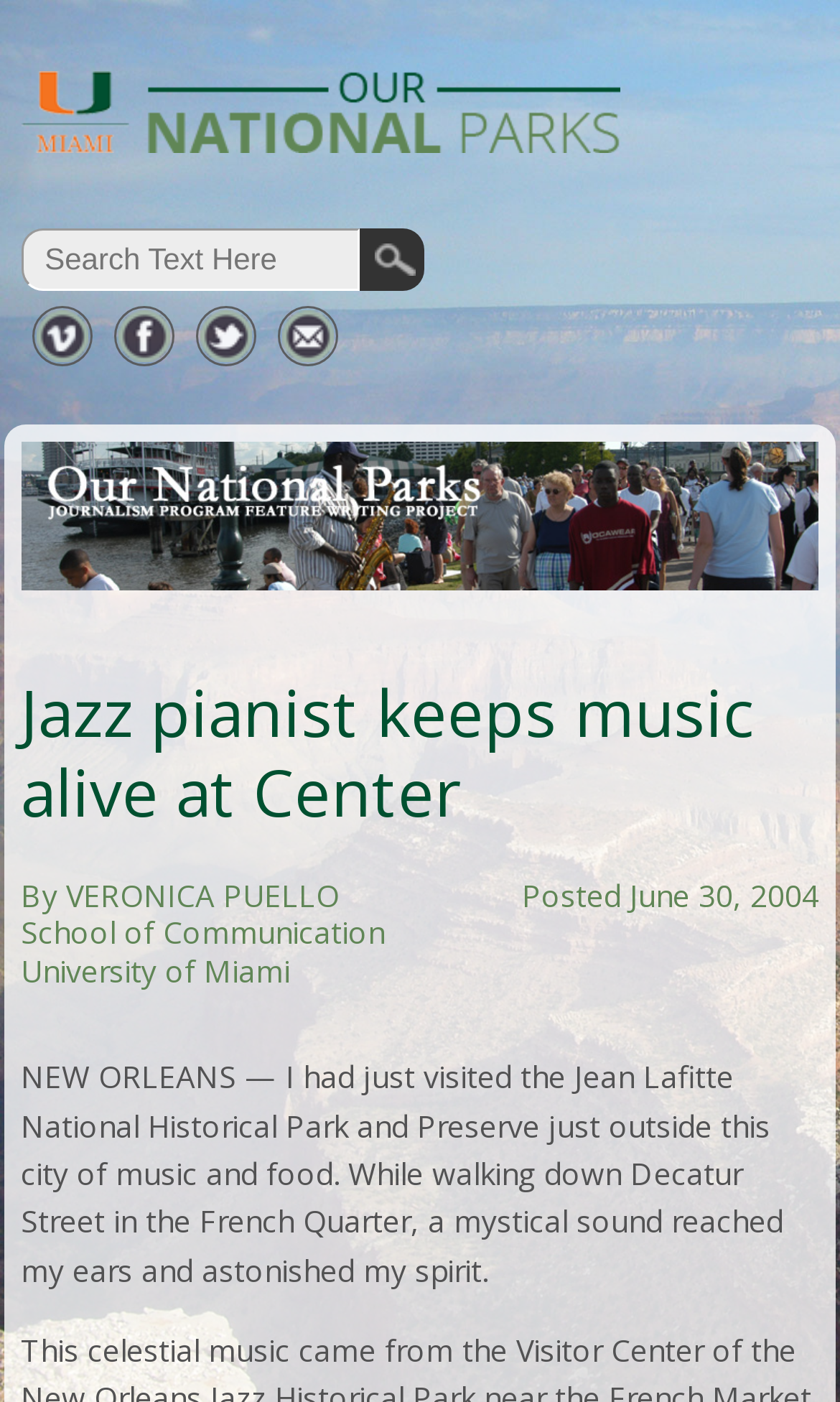Locate the bounding box coordinates of the UI element described by: "name="s" placeholder="Search Text Here"". Provide the coordinates as four float numbers between 0 and 1, formatted as [left, top, right, bottom].

[0.025, 0.163, 0.428, 0.207]